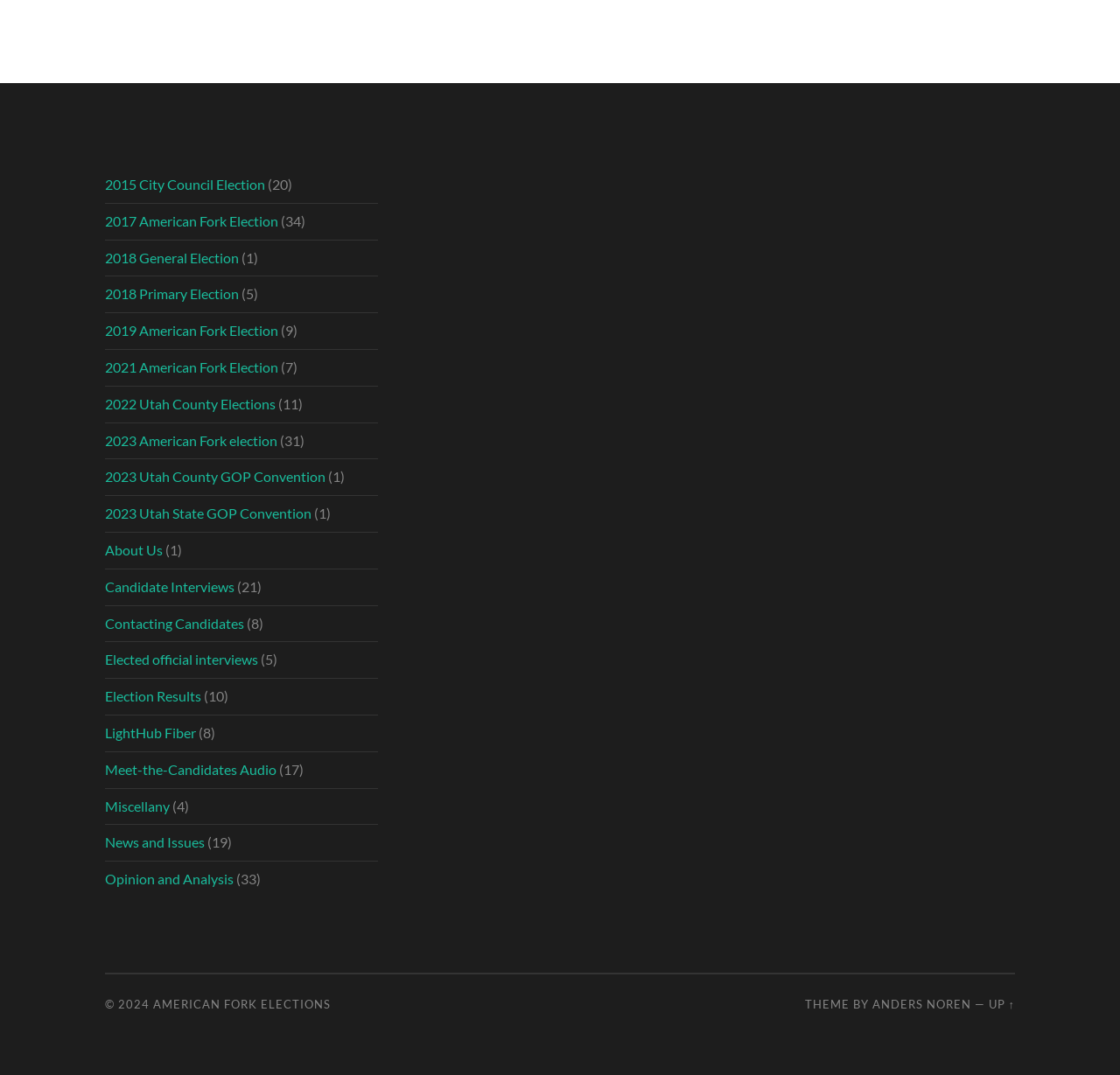Provide your answer in one word or a succinct phrase for the question: 
How many static text elements are on this webpage?

24